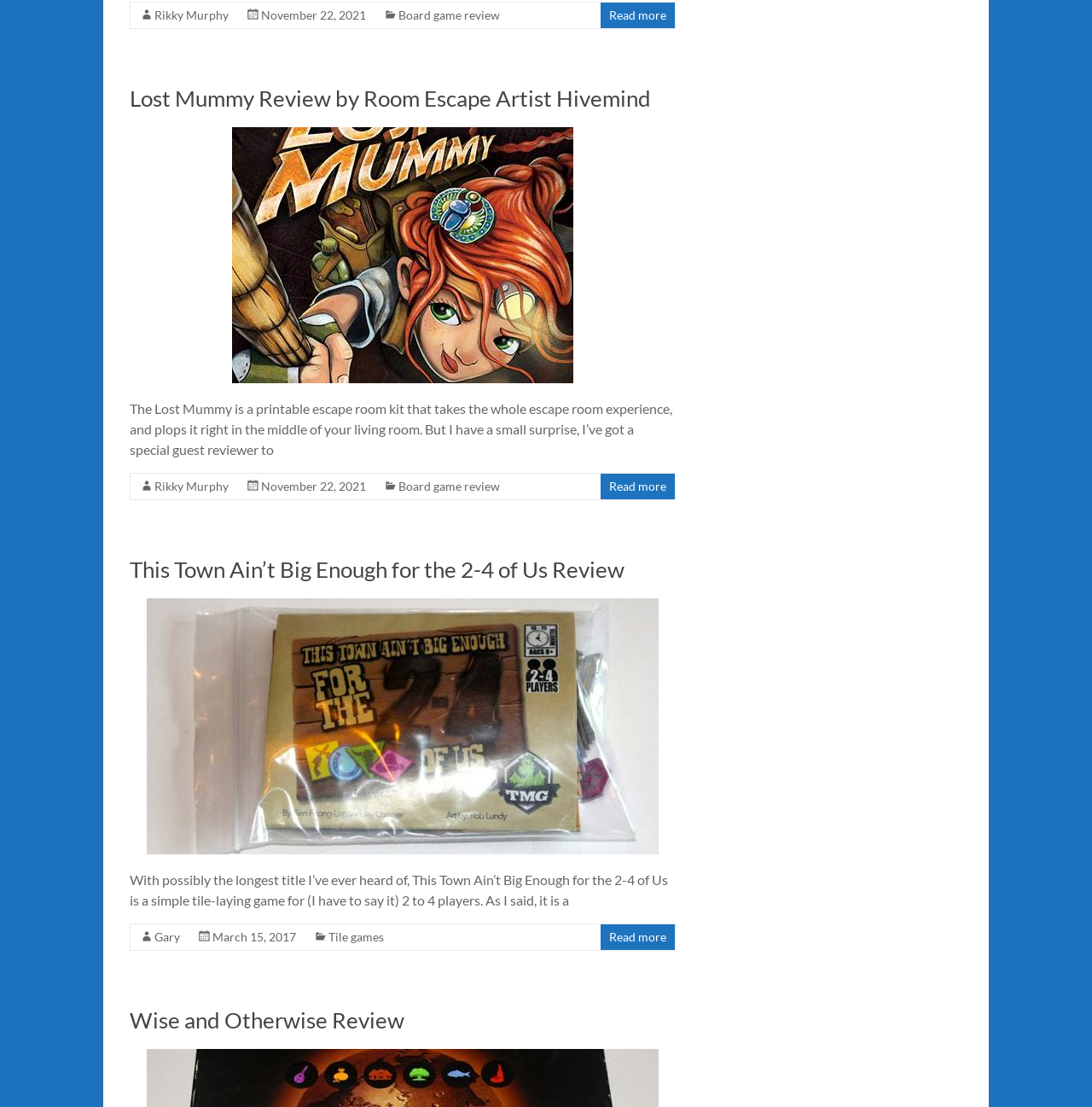Locate the UI element described as follows: "Meet Our Team". Return the bounding box coordinates as four float numbers between 0 and 1 in the order [left, top, right, bottom].

None